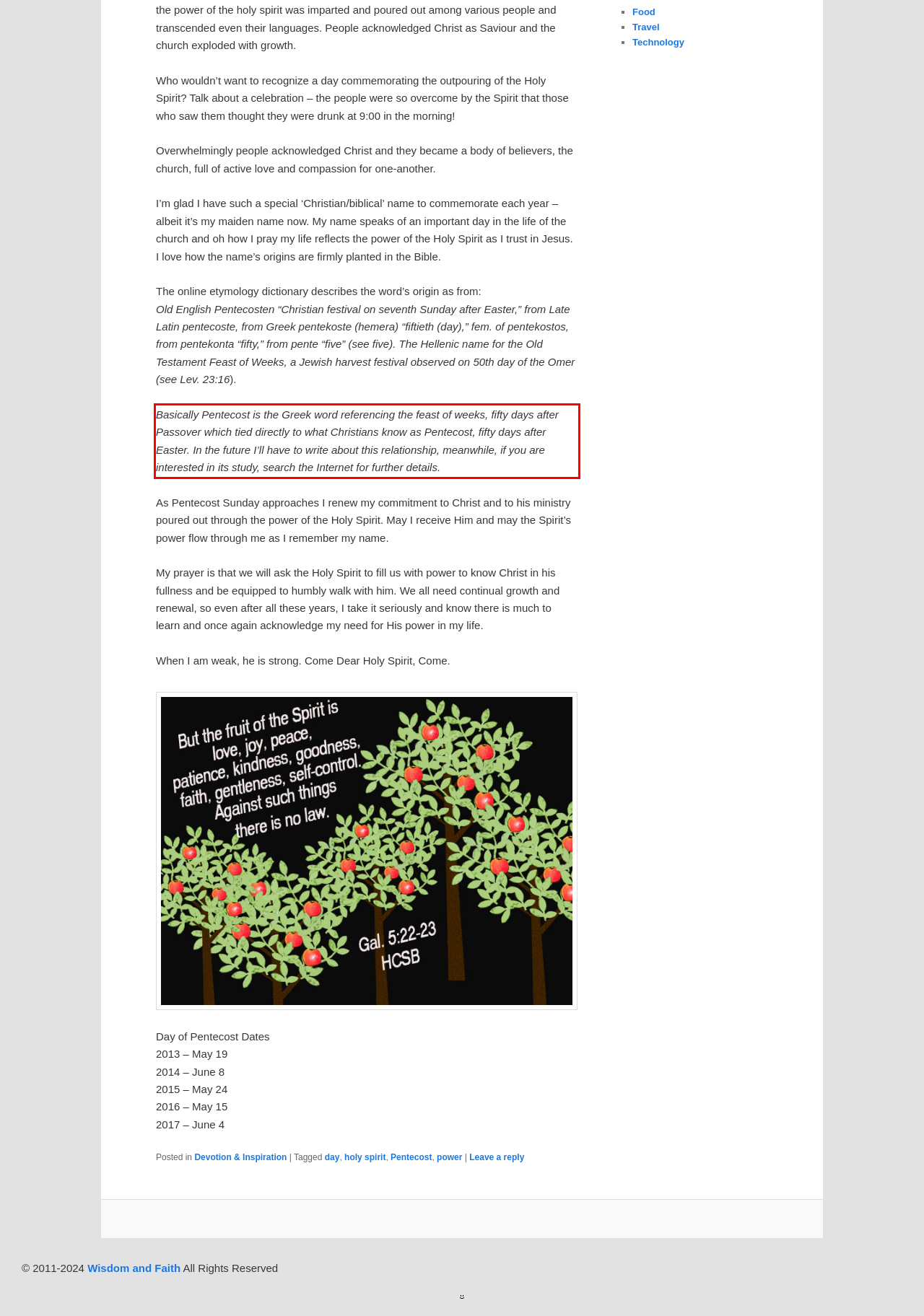Analyze the screenshot of a webpage where a red rectangle is bounding a UI element. Extract and generate the text content within this red bounding box.

Basically Pentecost is the Greek word referencing the feast of weeks, fifty days after Passover which tied directly to what Christians know as Pentecost, fifty days after Easter. In the future I’ll have to write about this relationship, meanwhile, if you are interested in its study, search the Internet for further details.